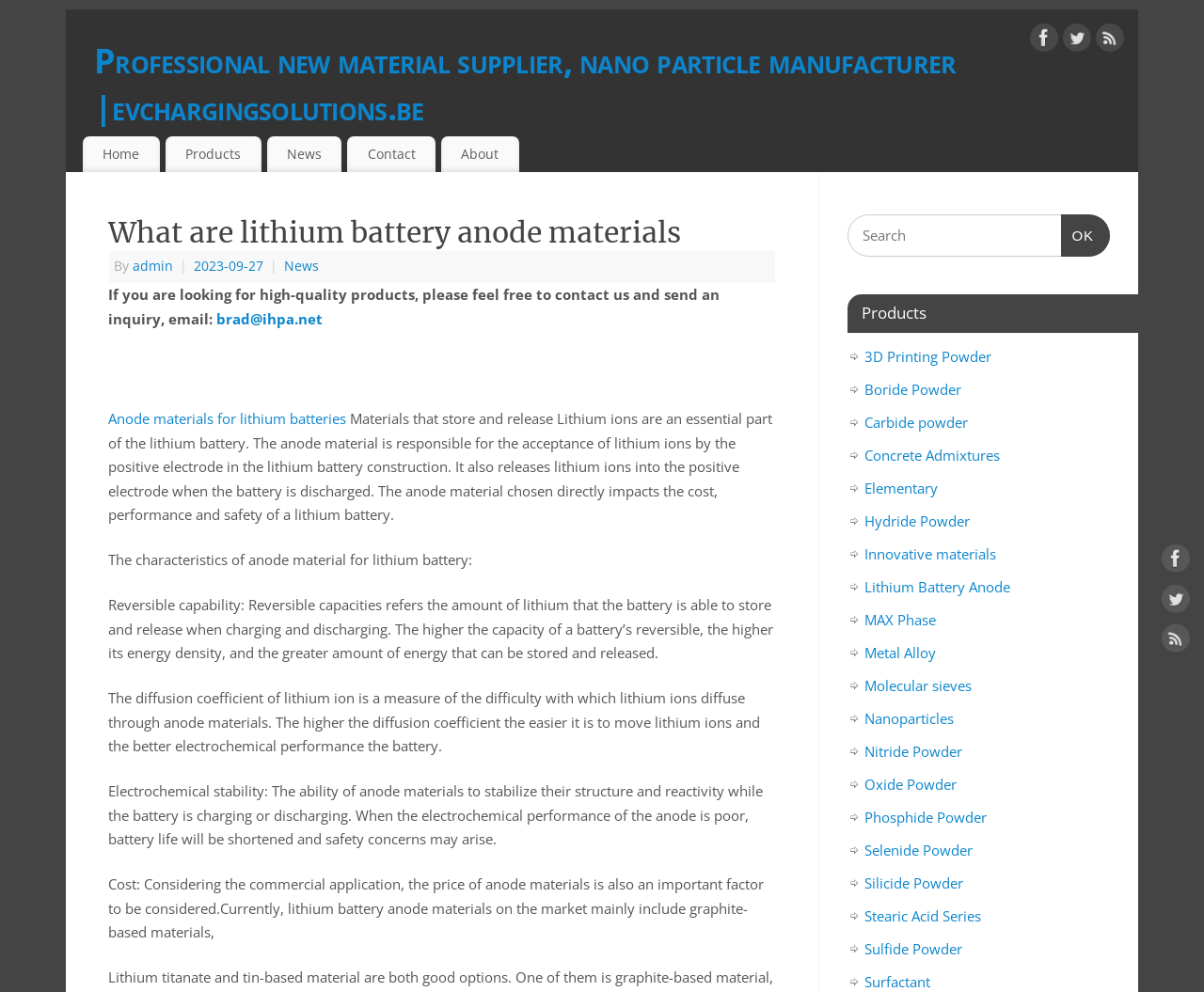What types of products are listed on the webpage?
Kindly offer a detailed explanation using the data available in the image.

The webpage lists various types of products, including 3D Printing Powder, Boride Powder, Carbide powder, and many others. These products are all related to powder materials.